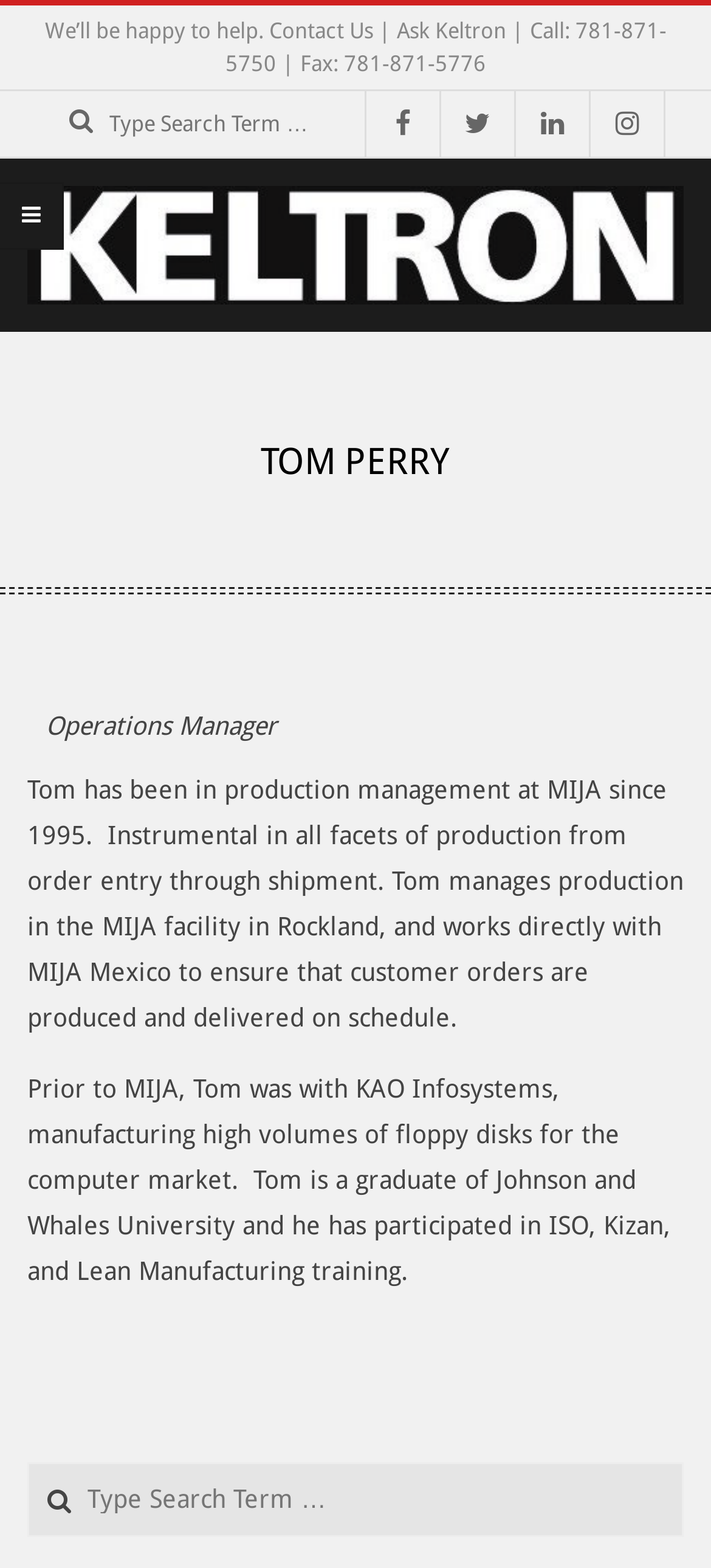What is the name of the university Tom graduated from?
Answer the question with as much detail as you can, using the image as a reference.

I found this information by reading the text under the 'TOM PERRY' heading, which mentions Tom's education background.